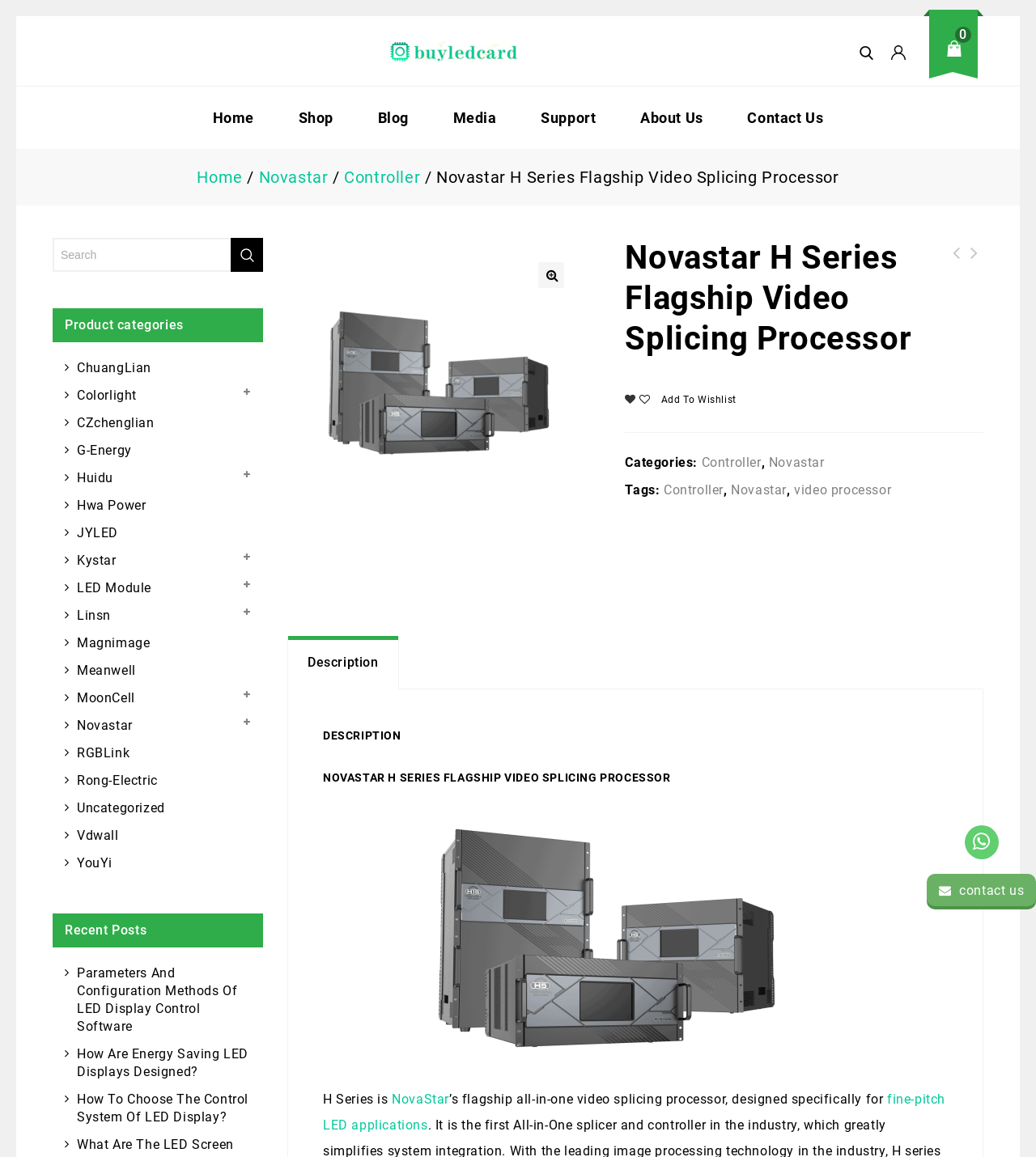Identify the bounding box of the UI component described as: "contact us".

[0.898, 0.755, 1.0, 0.783]